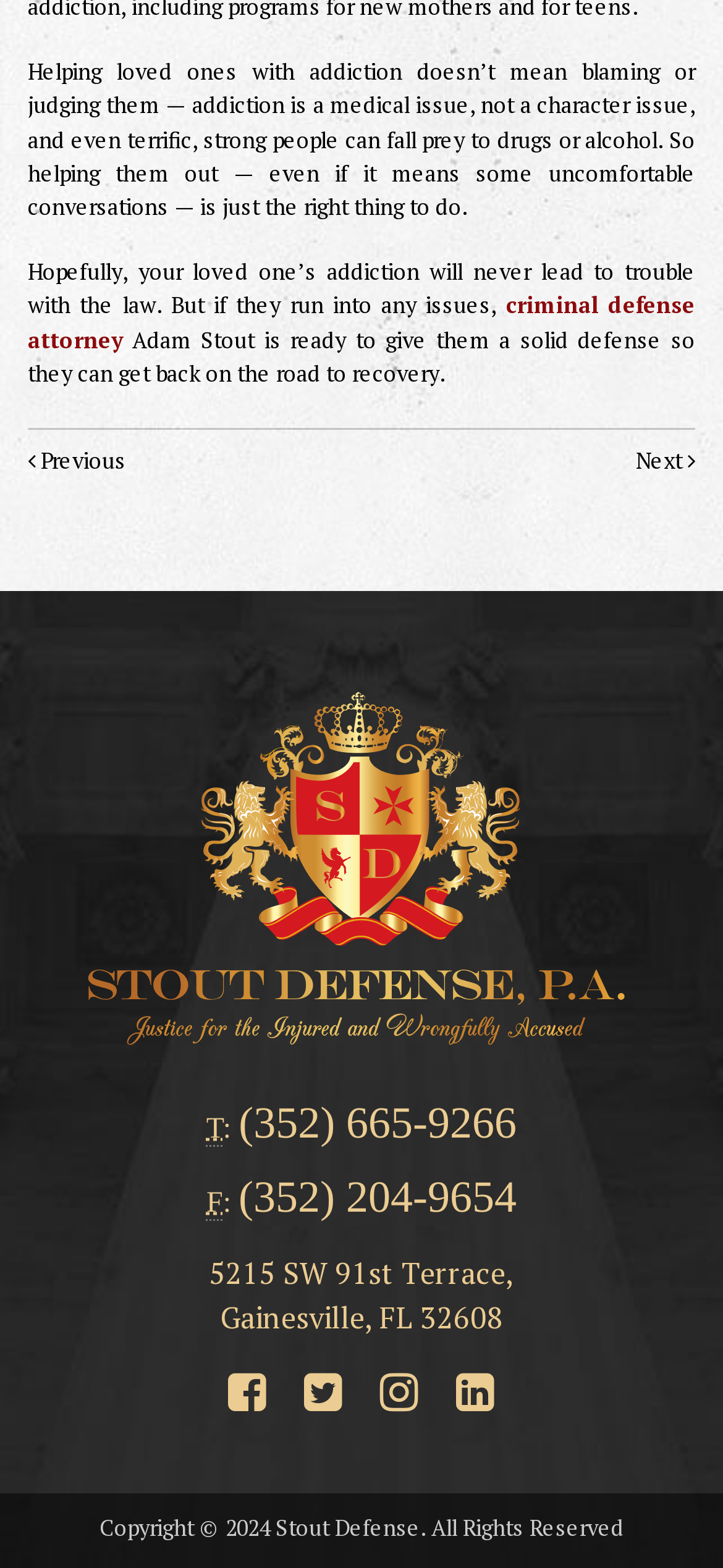What is the name of the law firm?
Give a detailed and exhaustive answer to the question.

The name of the law firm can be found in the image element with the text 'Stout Defense' at the top of the webpage.